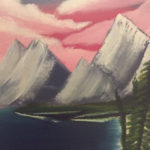Give a comprehensive caption that covers the entire image content.

This image showcases a stunning landscape painting featuring majestic mountain peaks with vivid, textured brush strokes. The mountains rise sharply against a backdrop of a dramatic pink and purple sky, suggesting either dawn or dusk. Below, a serene lake reflects the colors of the sky, while lush greenery flanks the foreground, adding depth and contrast to the scene. This artwork represents the creative expression of Aaron Cristofaro, an aspiring fine artist who views the Old Masters Academy as an invaluable opportunity to advance his oil painting skills and techniques.